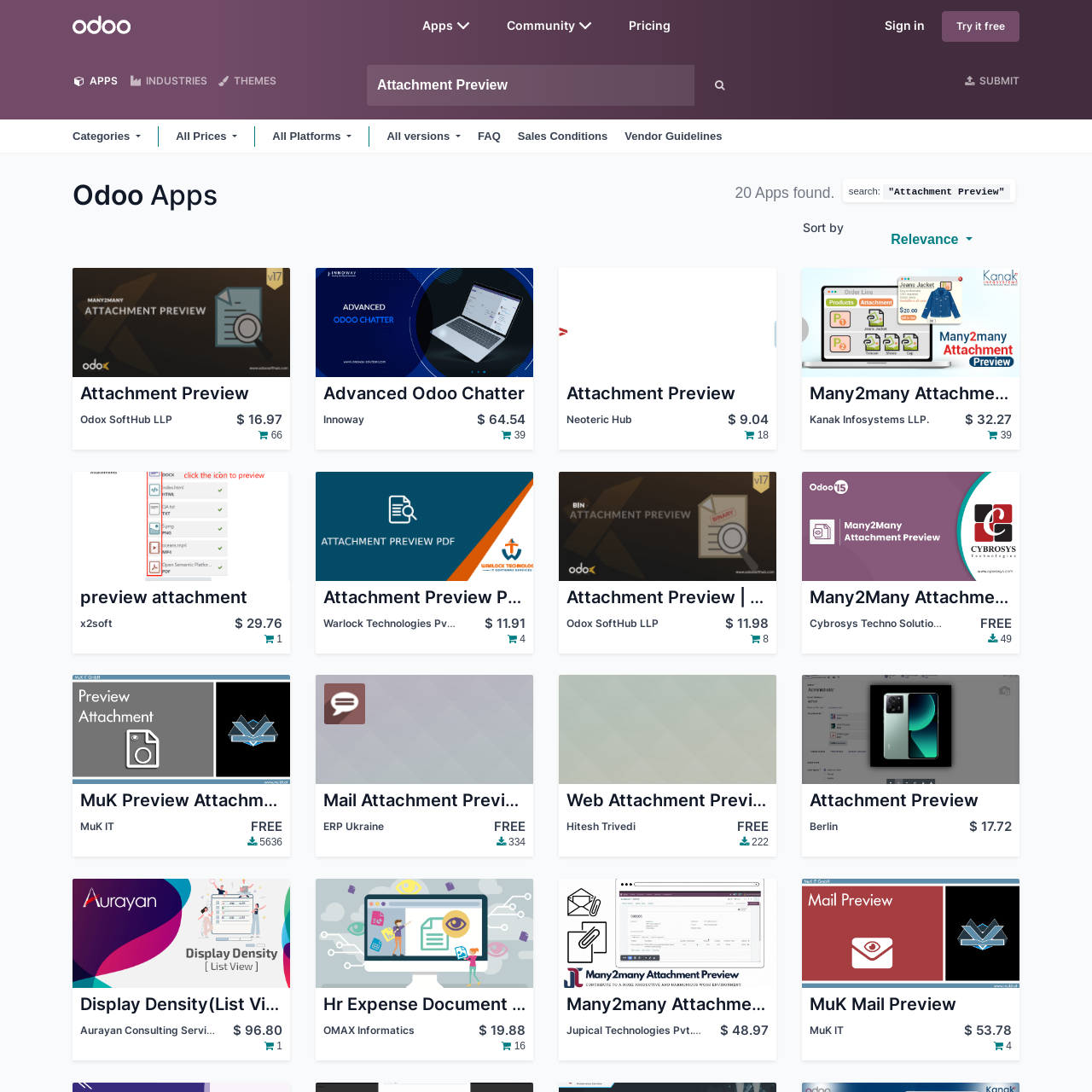Identify the bounding box coordinates necessary to click and complete the given instruction: "View the attachment preview".

[0.066, 0.245, 0.266, 0.412]